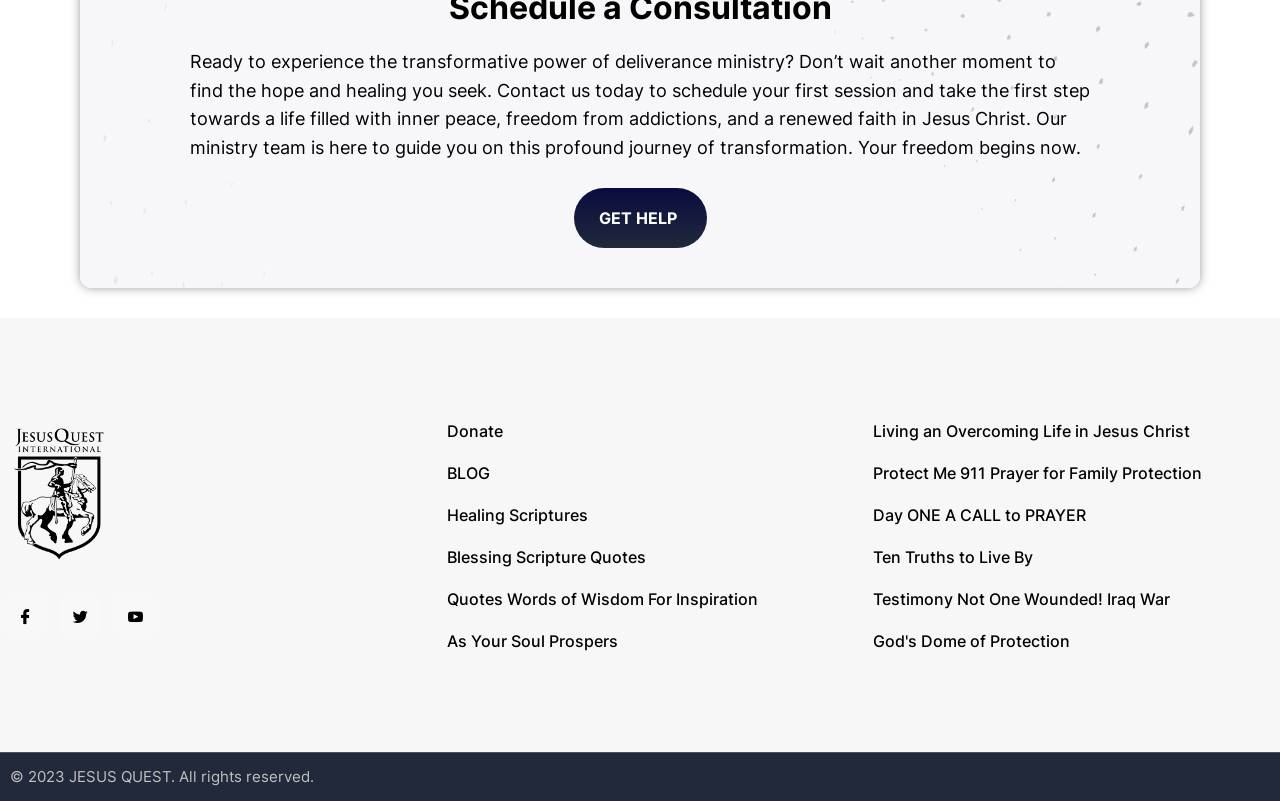Determine the bounding box coordinates of the clickable element to achieve the following action: 'Read the blog'. Provide the coordinates as four float values between 0 and 1, formatted as [left, top, right, bottom].

[0.349, 0.574, 0.667, 0.607]